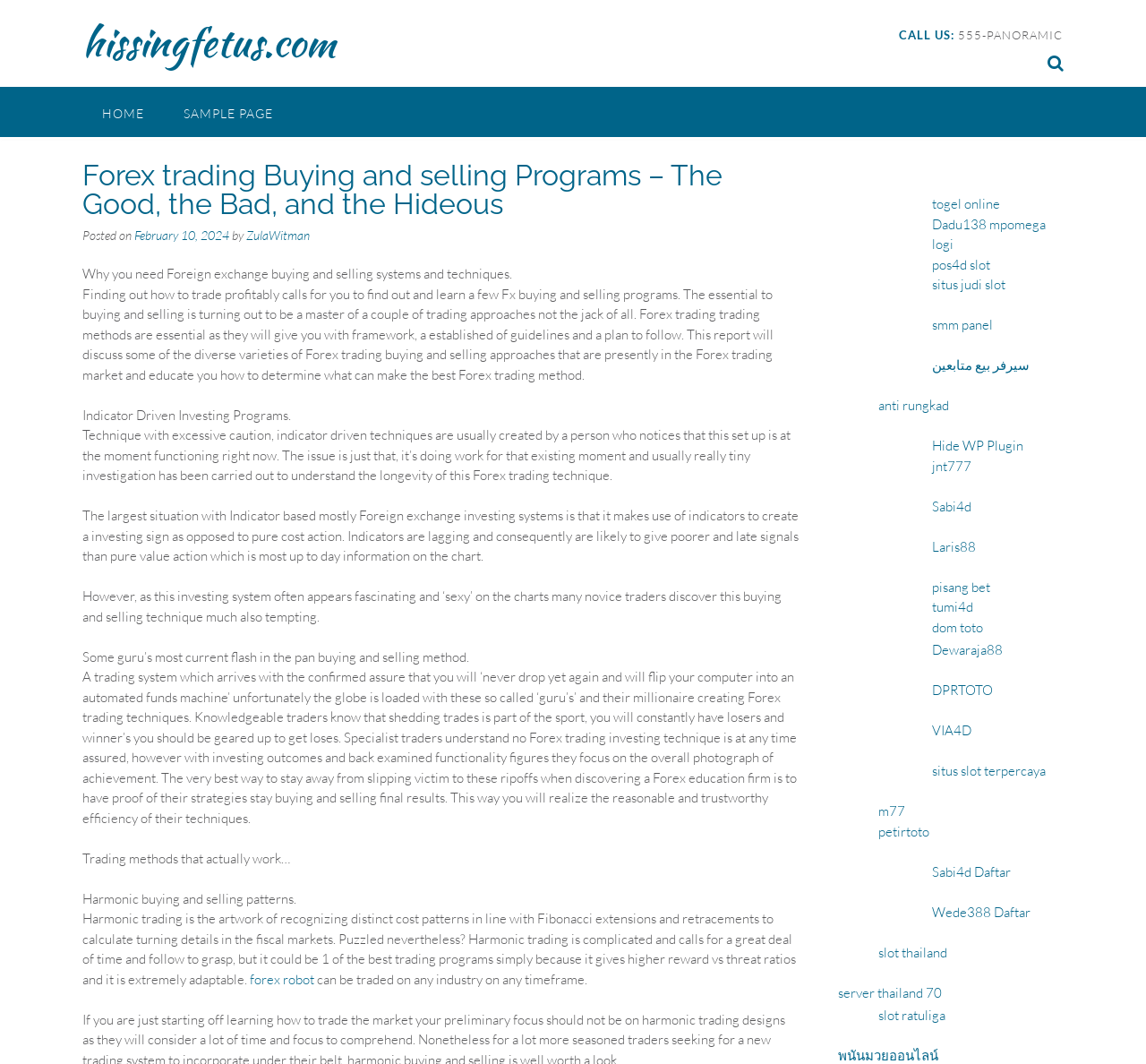Find and provide the bounding box coordinates for the UI element described here: "سيرفر بيع متابعين". The coordinates should be given as four float numbers between 0 and 1: [left, top, right, bottom].

[0.813, 0.335, 0.898, 0.351]